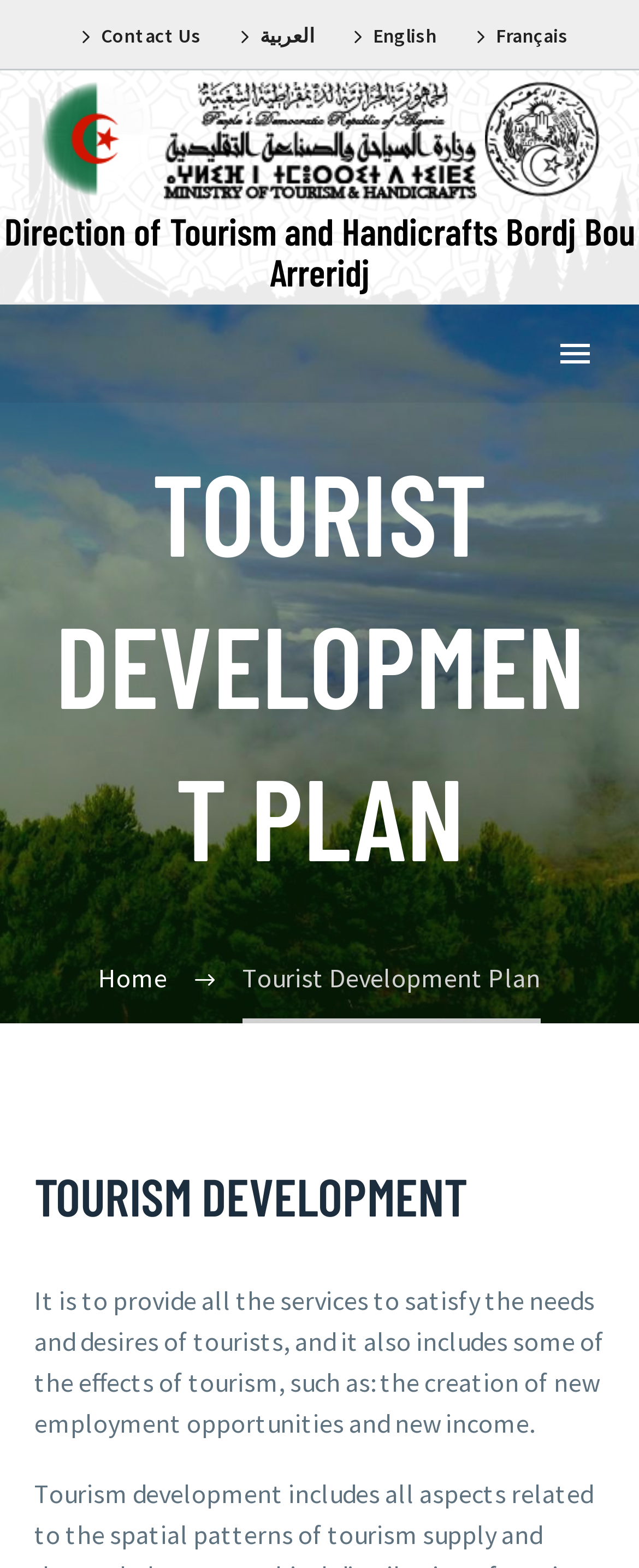What is the function of the search bar?
Using the image as a reference, give a one-word or short phrase answer.

To search the website